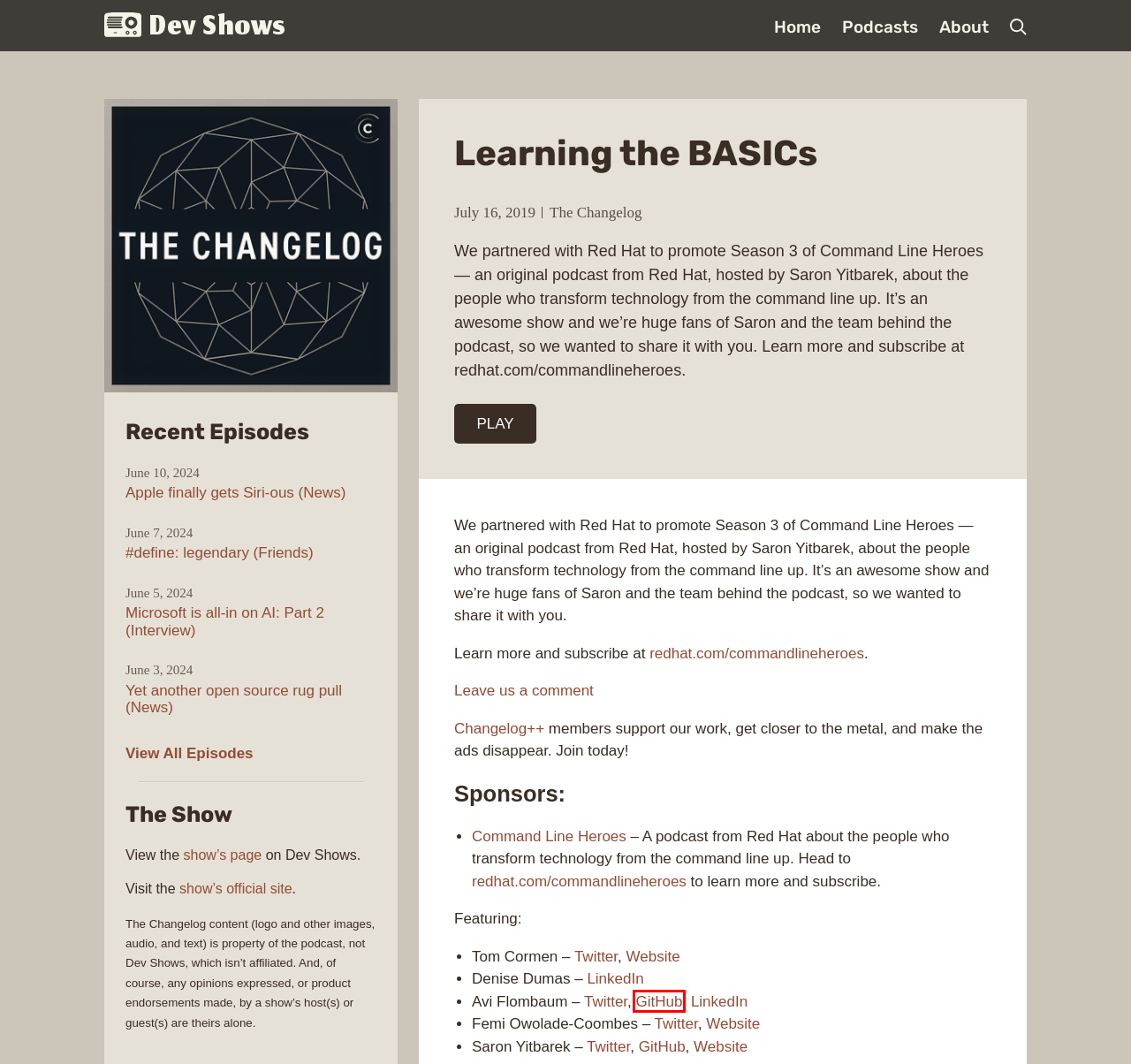You have a screenshot of a webpage where a red bounding box highlights a specific UI element. Identify the description that best matches the resulting webpage after the highlighted element is clicked. The choices are:
A. Command Line Heroes: Season 9: The Horrors of Malware
B. sarony · GitHub
C. The Changelog podcast
D. Changelog++
E. Learning the BASICs | Command Line Heroes
F. aviflombaum (Avi Flombaum) · GitHub
G. Freelance front-end developer, author, and teacher — bruceontheloose
H. Learning the BASICs

F